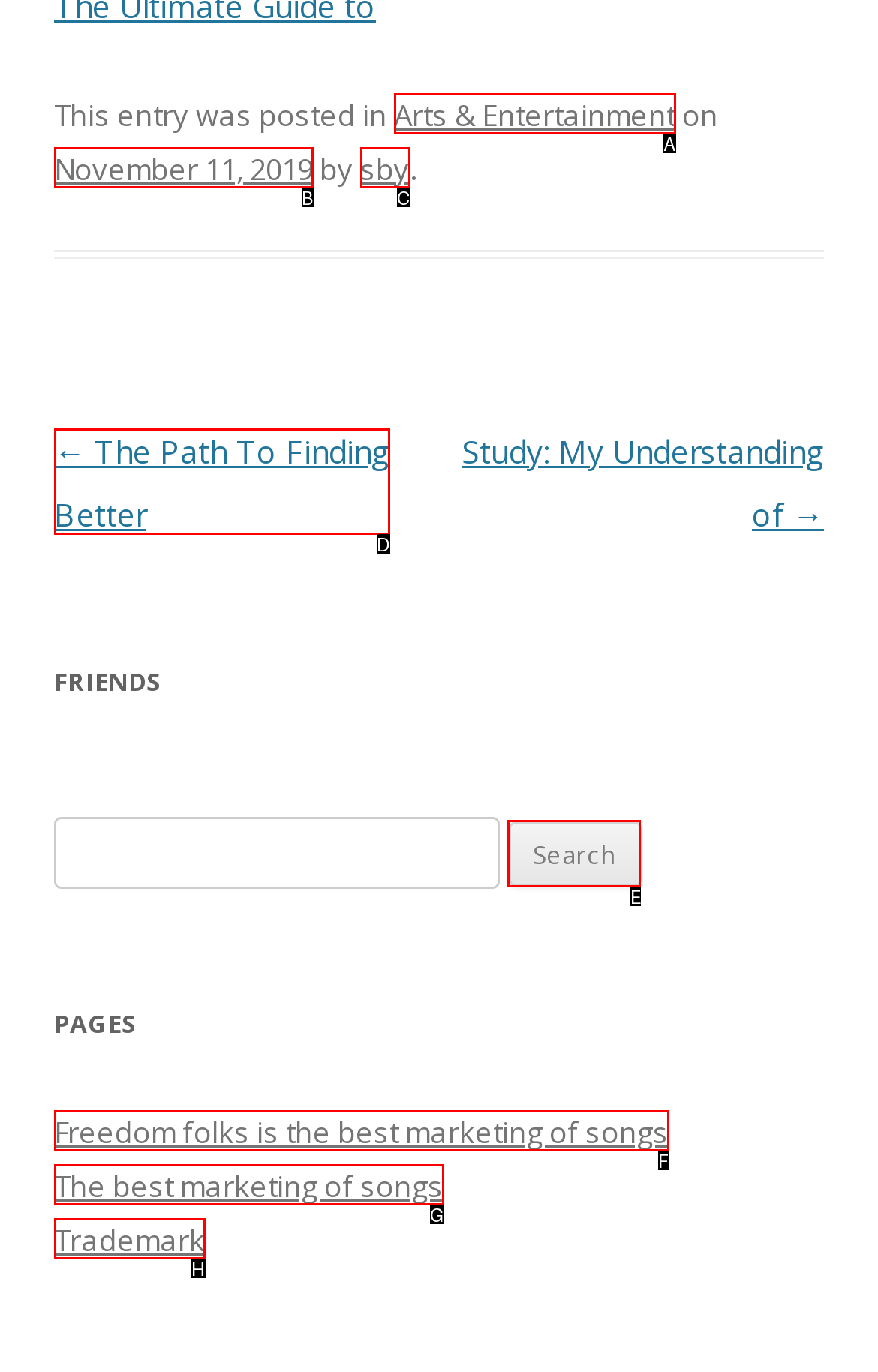Given the description: parent_node: Search for: value="Search"
Identify the letter of the matching UI element from the options.

E